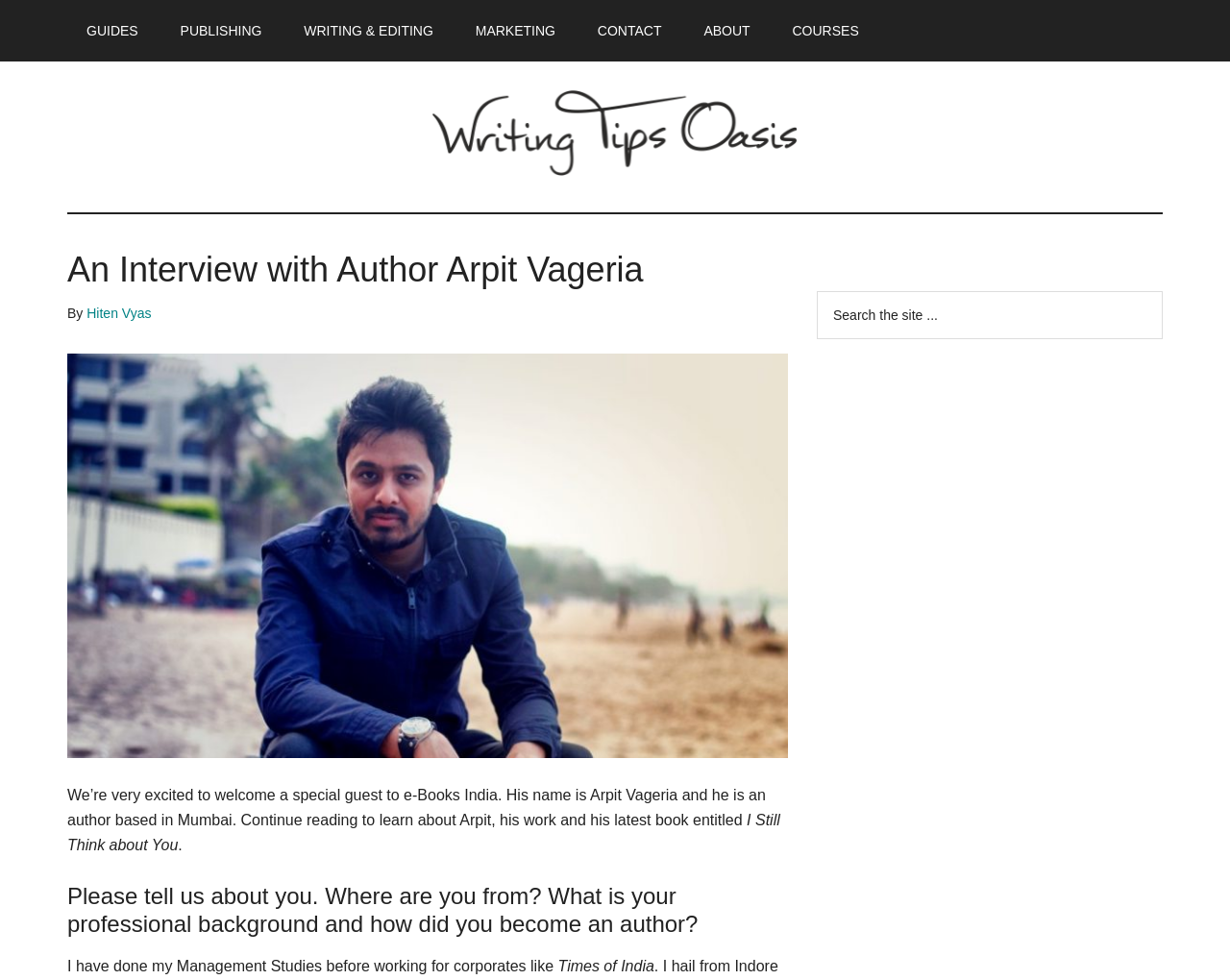Provide the bounding box coordinates of the HTML element this sentence describes: "Contact".

[0.47, 0.0, 0.554, 0.063]